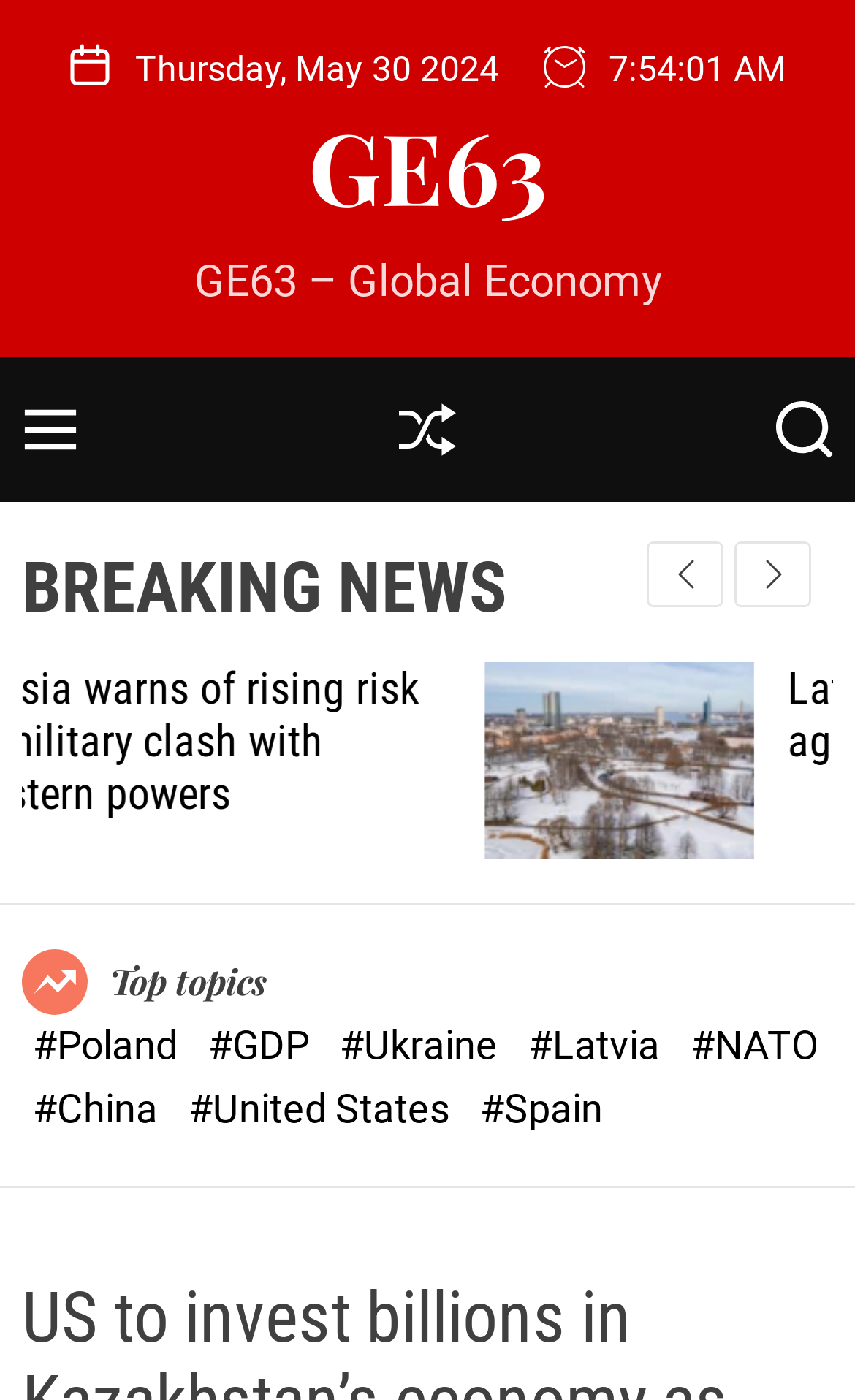Please study the image and answer the question comprehensively:
What is the name of the website?

I found the name of the website by looking at the top of the webpage, where it displays 'GE63' as a link, and also as a static text 'GE63 – Global Economy'.